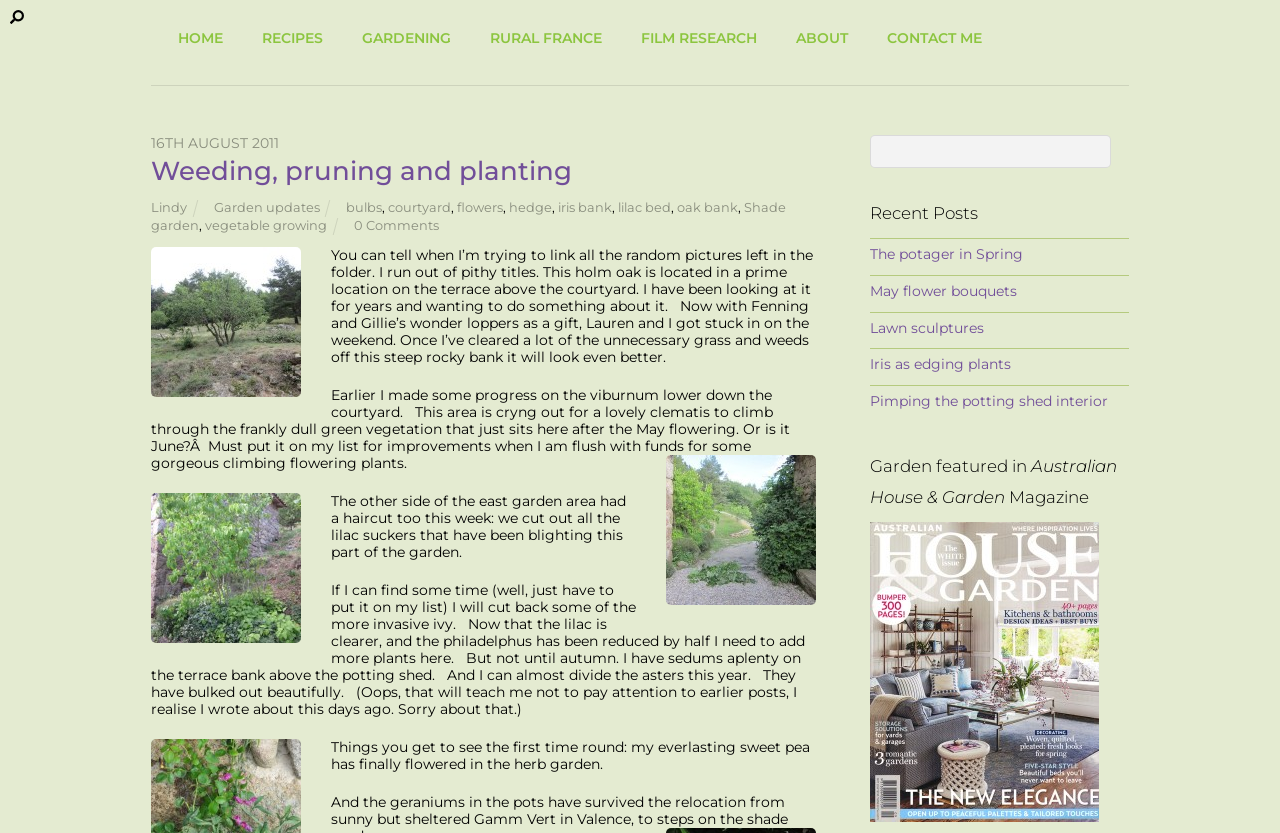Provide a one-word or short-phrase response to the question:
What is the purpose of the 'Search' textbox?

To search the website